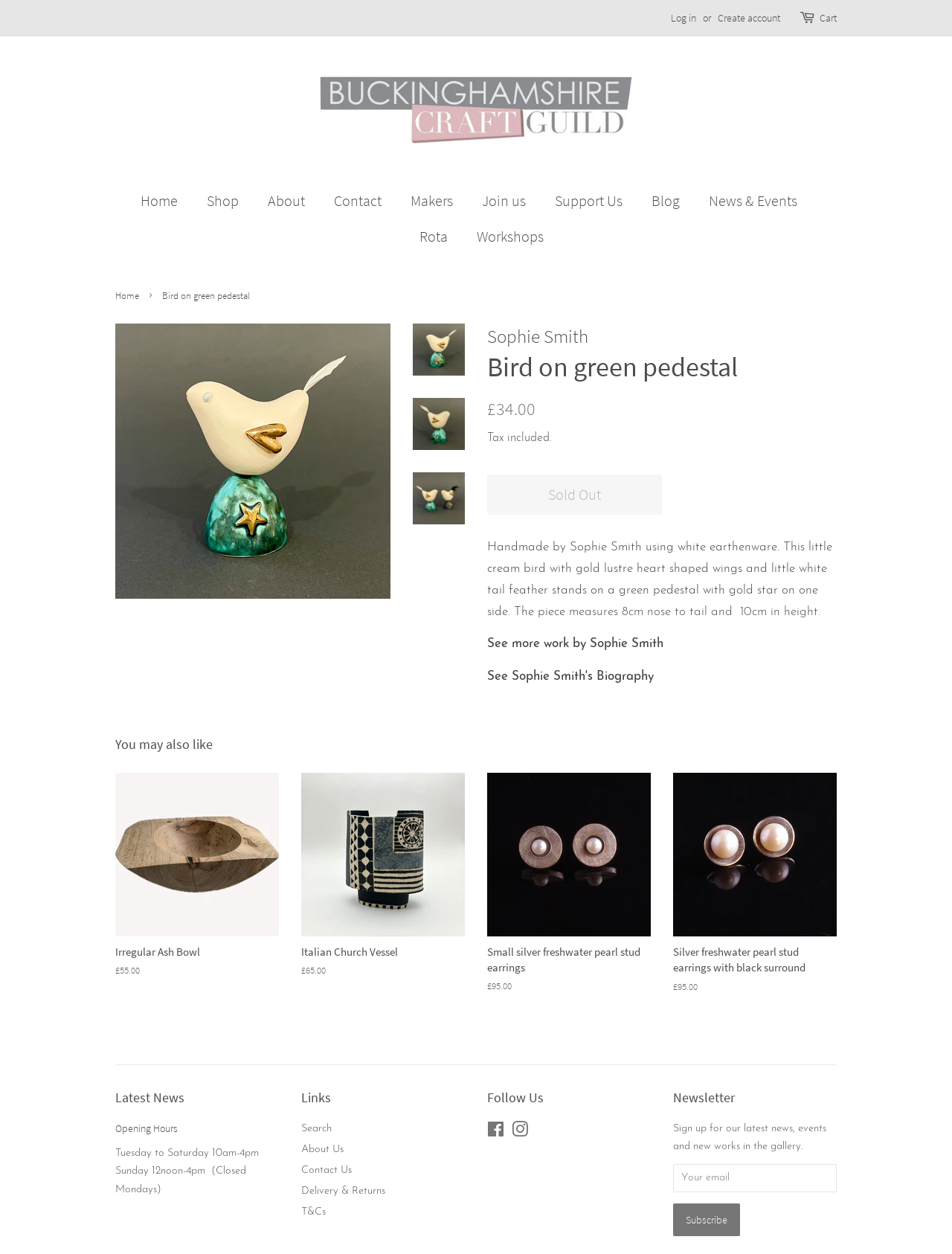Pinpoint the bounding box coordinates of the element you need to click to execute the following instruction: "View Bird on green pedestal product details". The bounding box should be represented by four float numbers between 0 and 1, in the format [left, top, right, bottom].

[0.434, 0.258, 0.488, 0.3]